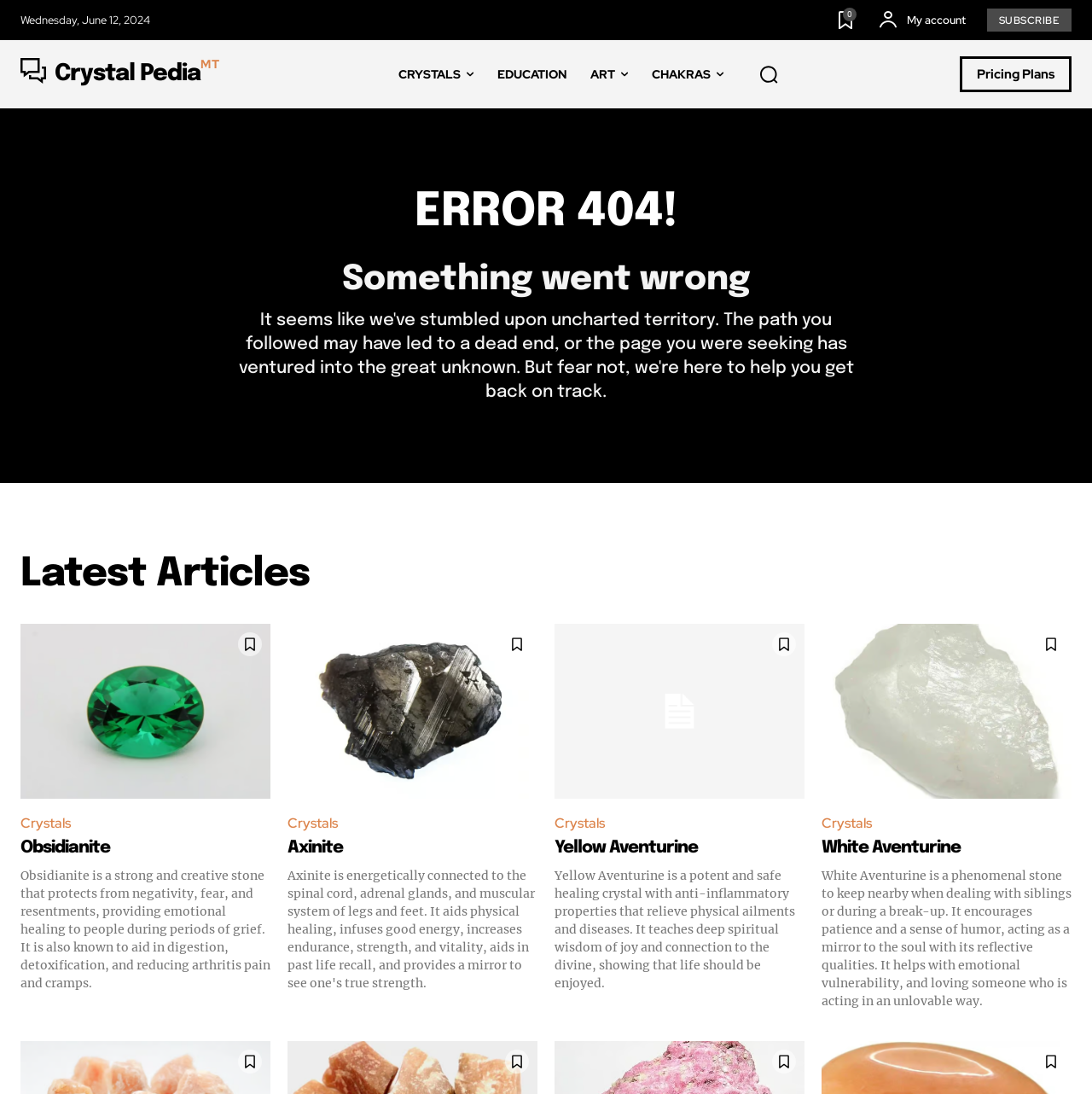Provide the bounding box coordinates of the HTML element this sentence describes: "Open toolbar Narzędzia dostępności".

None